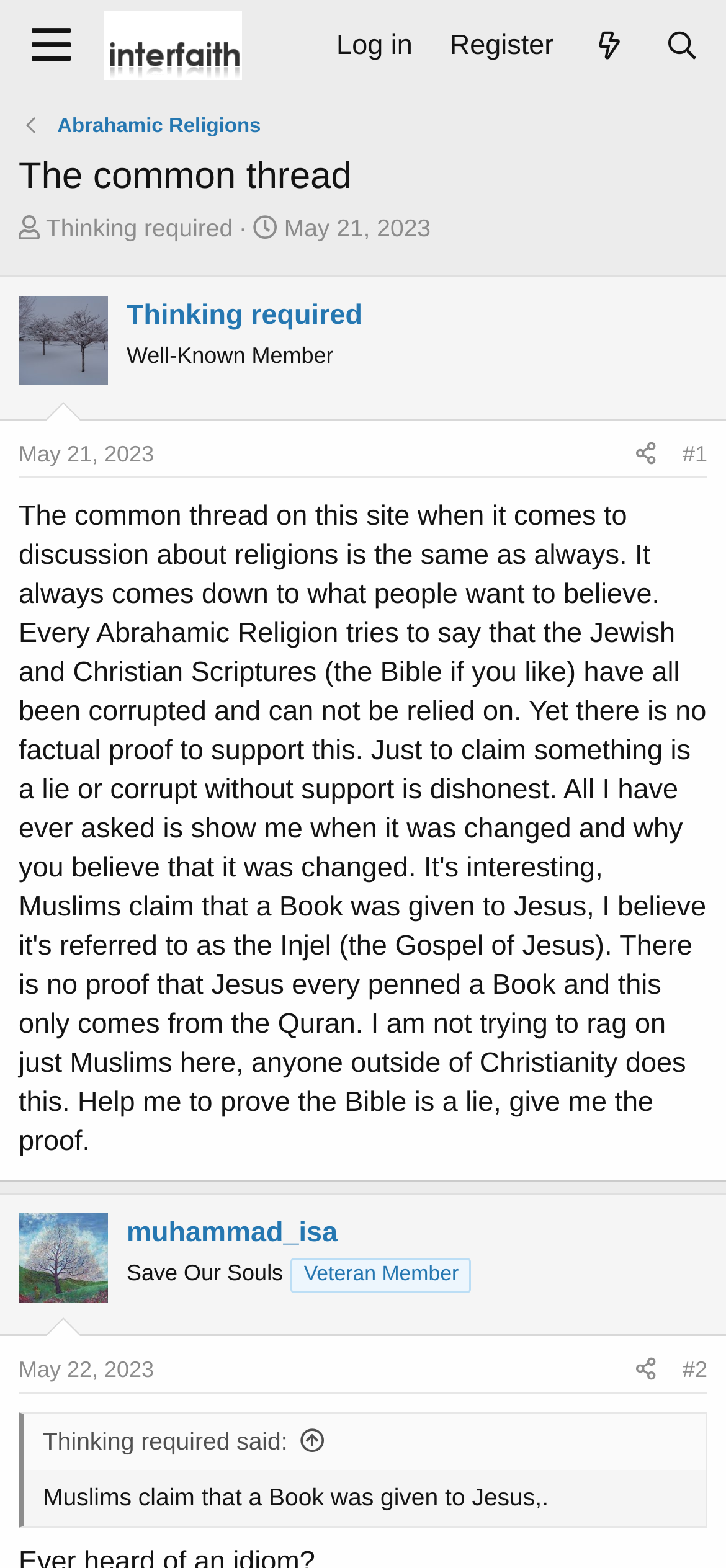Identify and generate the primary title of the webpage.

The common thread